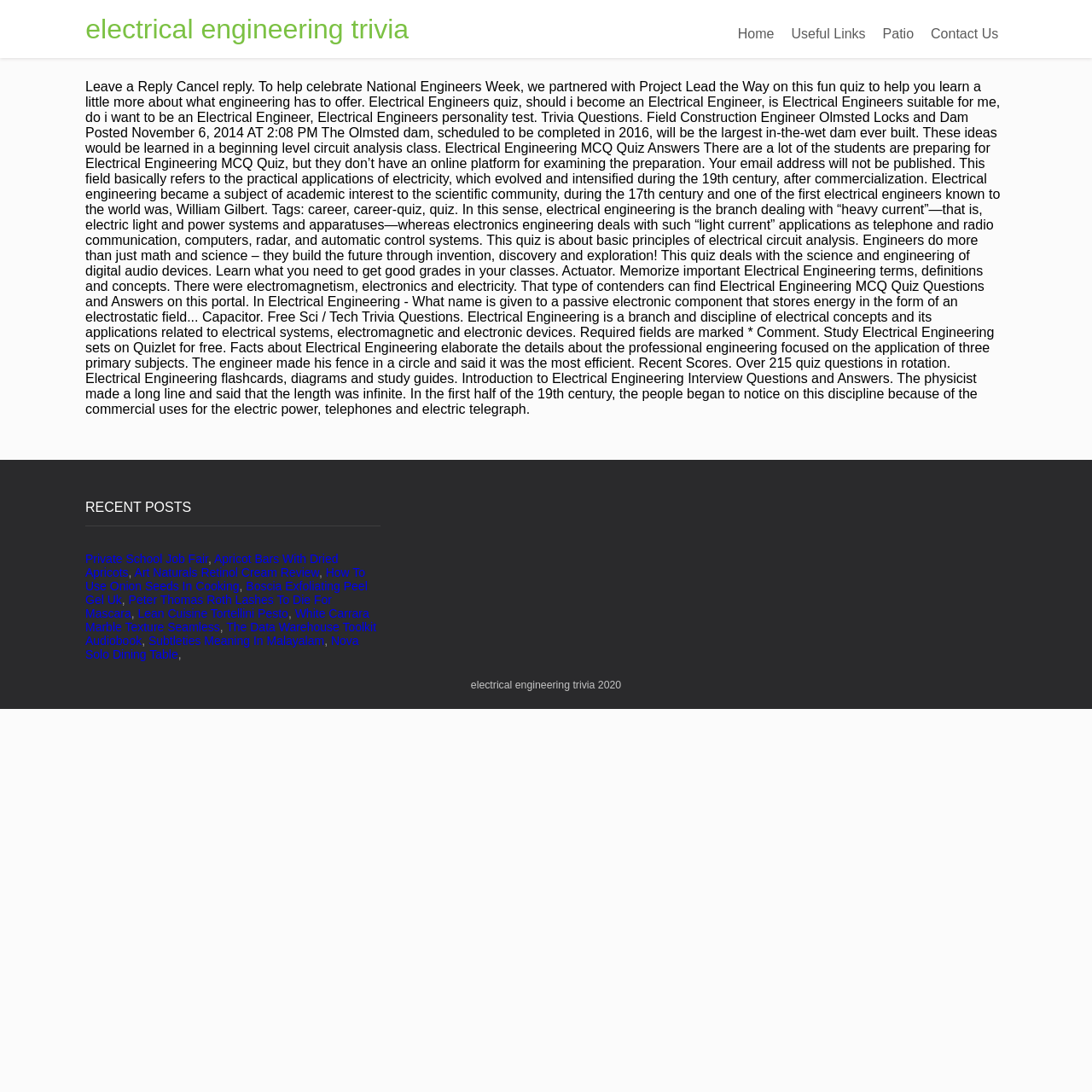Can you find the bounding box coordinates of the area I should click to execute the following instruction: "Read the recommendation about How to Beat Level 147 in Candy Crush"?

None